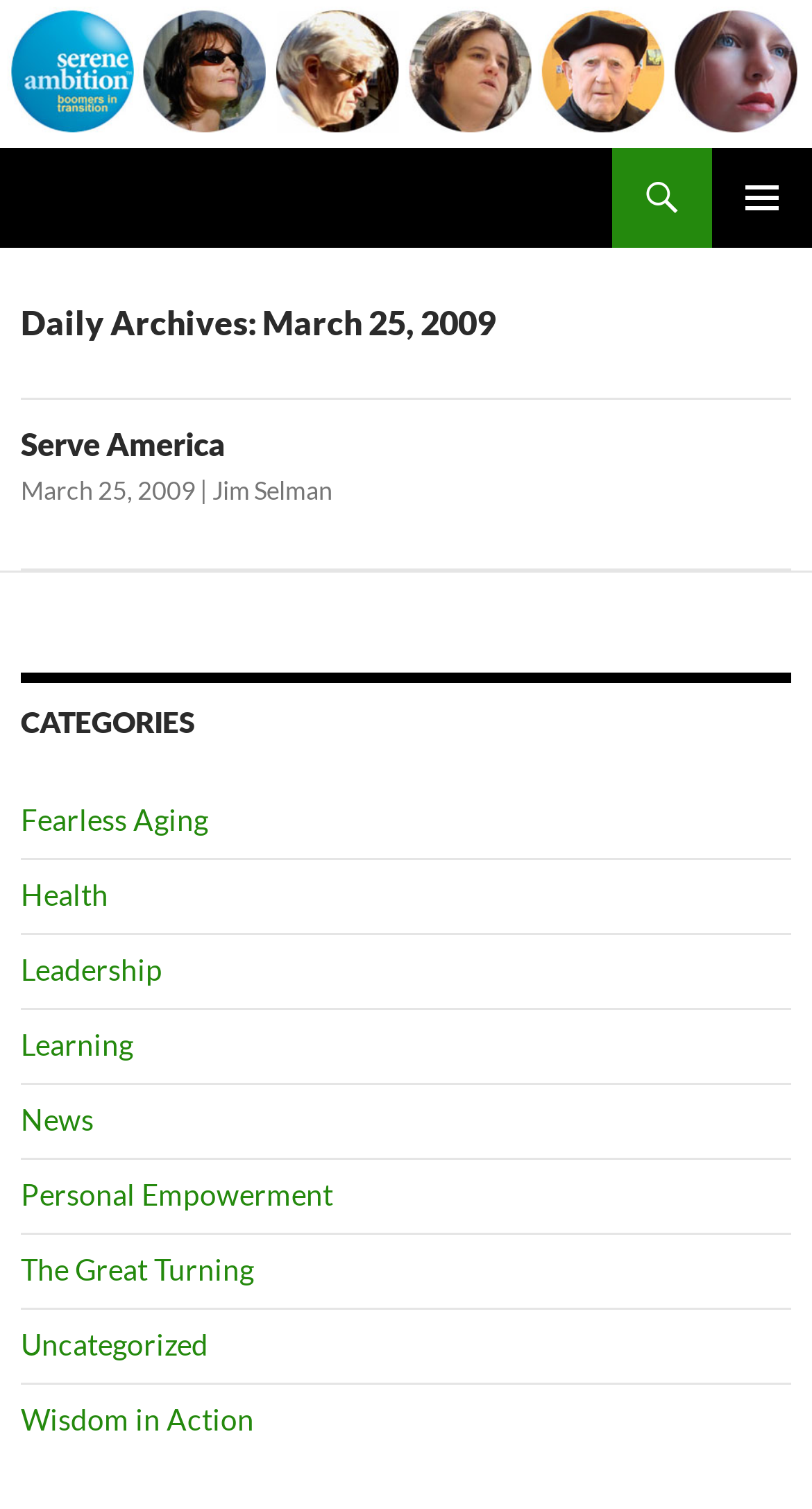Find the bounding box coordinates corresponding to the UI element with the description: "March 25, 2009". The coordinates should be formatted as [left, top, right, bottom], with values as floats between 0 and 1.

[0.026, 0.315, 0.241, 0.336]